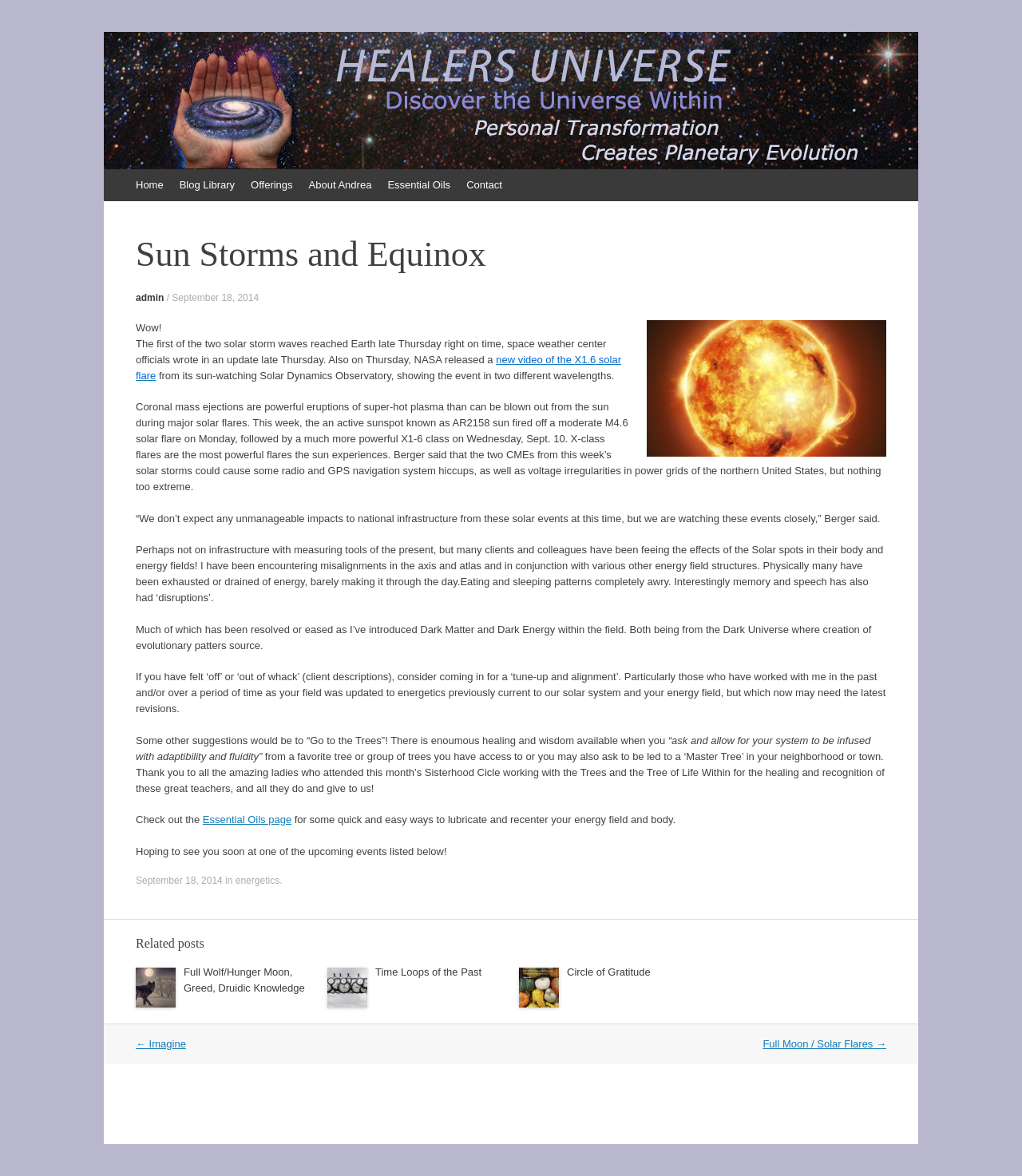Determine the bounding box coordinates of the section I need to click to execute the following instruction: "Go to the 'About Andrea' page". Provide the coordinates as four float numbers between 0 and 1, i.e., [left, top, right, bottom].

[0.294, 0.144, 0.371, 0.171]